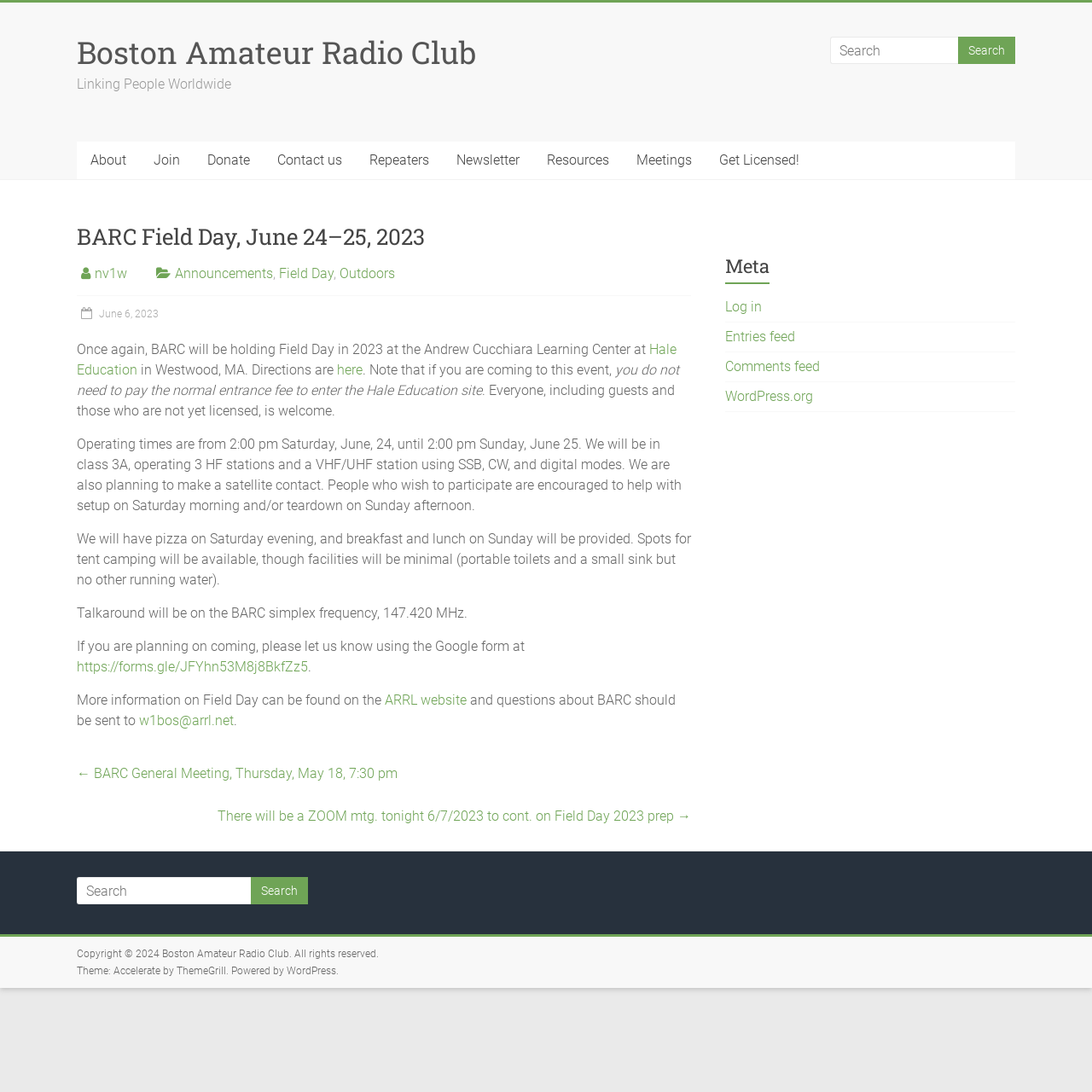Pinpoint the bounding box coordinates of the element you need to click to execute the following instruction: "Learn about BARC". The bounding box should be represented by four float numbers between 0 and 1, in the format [left, top, right, bottom].

[0.07, 0.029, 0.436, 0.066]